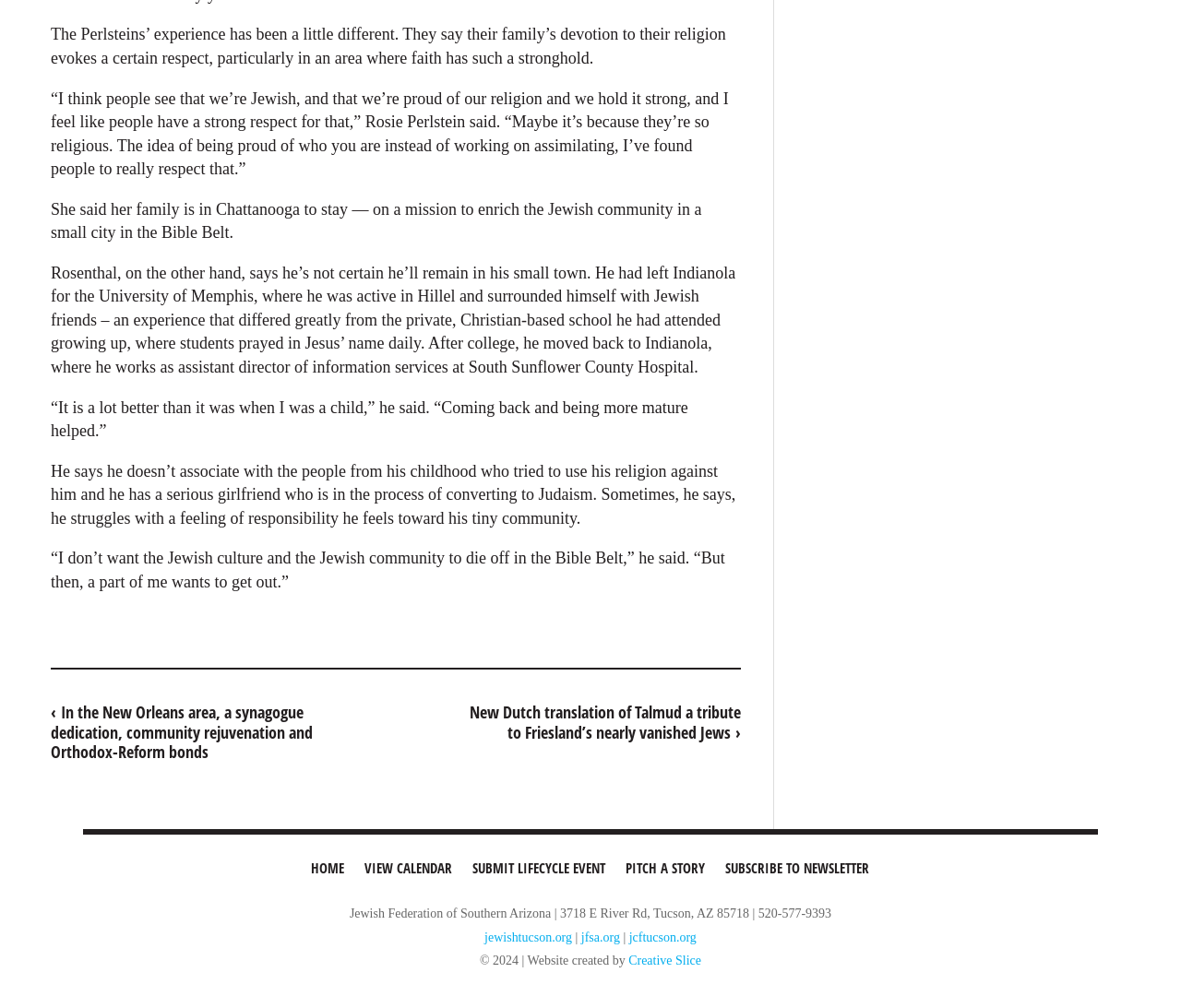Use a single word or phrase to answer the question: What is the purpose of the links at the bottom of the page?

To provide additional resources